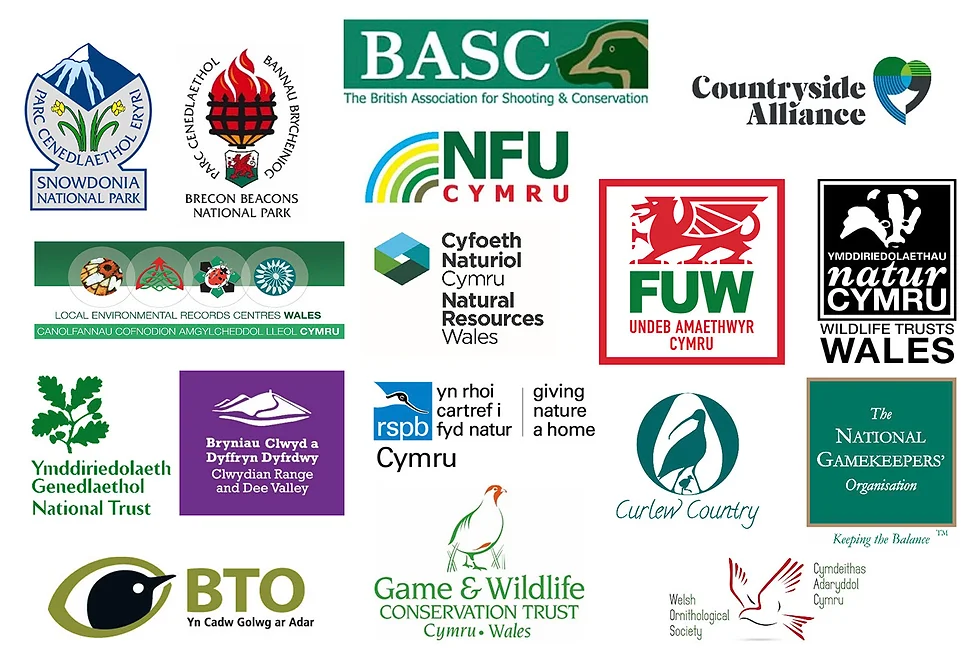Describe all the aspects of the image extensively.

The image prominently features the logos of various organizations related to conservation, farming, and wildlife management in Wales. Prominent among them are the British Association for Shooting and Conservation (BASC), NFU Cymru, and the Curlew Country initiative. The logos collectively represent a collaborative effort aimed at promoting environmental sustainability and the preservation of natural resources within the regions of Snowdonia National Park and Brecon Beacons National Park, as well as across Wales. Each emblem symbolizes the commitment of these organizations to contribute to ecological balance and support the recovery of species such as the curlew.